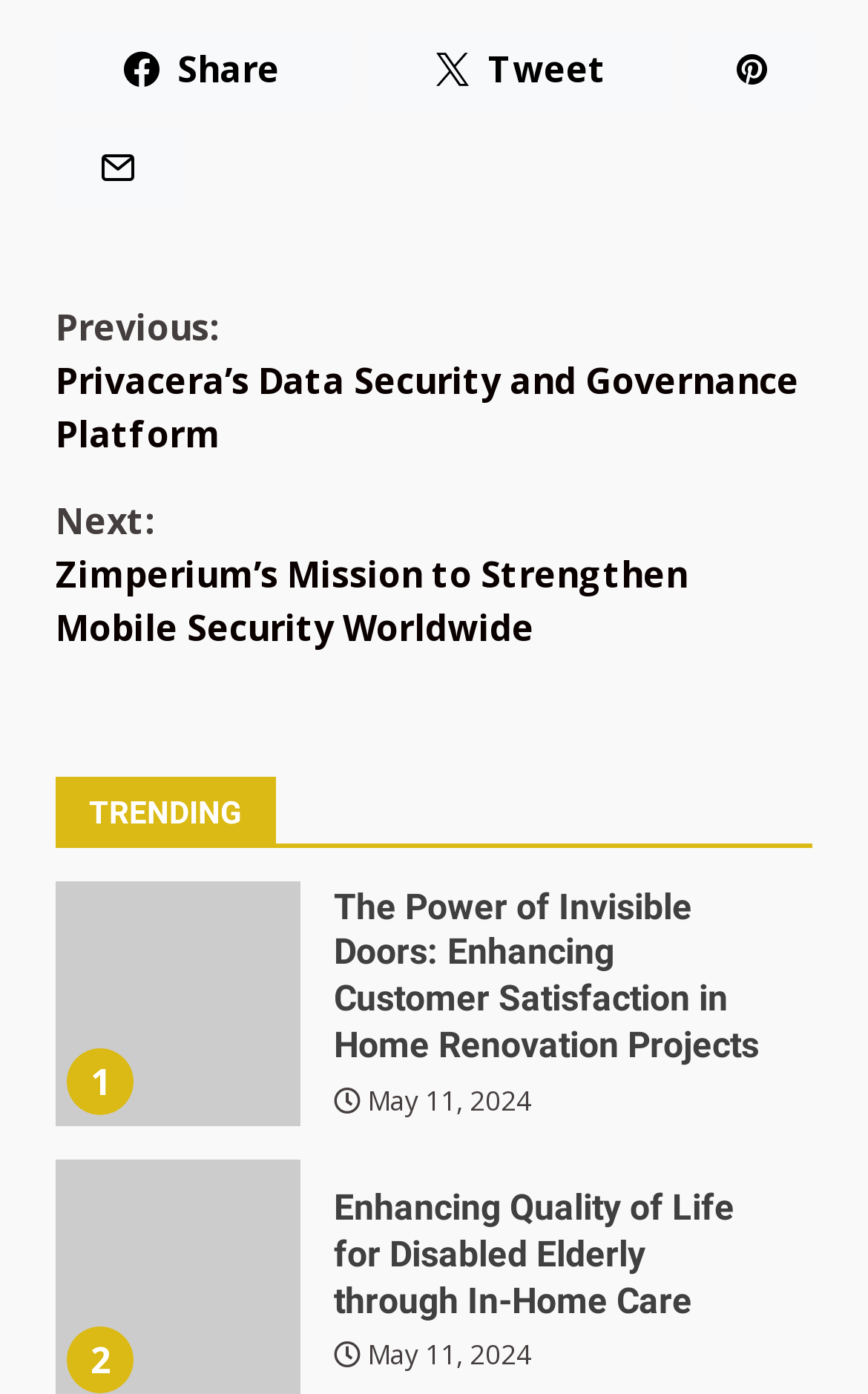What is the purpose of the 'Share' link?
Based on the screenshot, provide a one-word or short-phrase response.

To share the content